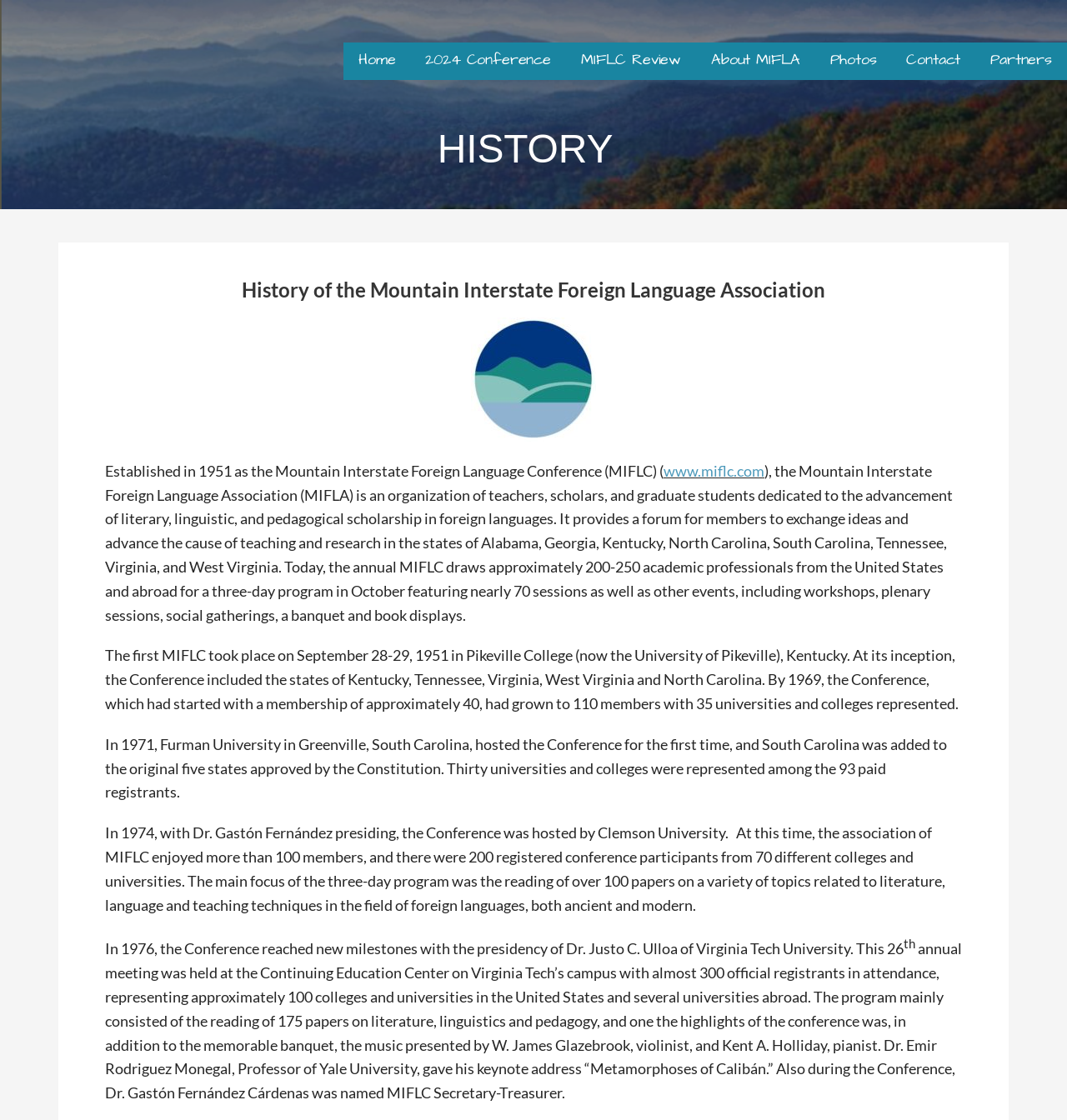Could you provide the bounding box coordinates for the portion of the screen to click to complete this instruction: "View 'Photos'"?

[0.778, 0.038, 0.821, 0.072]